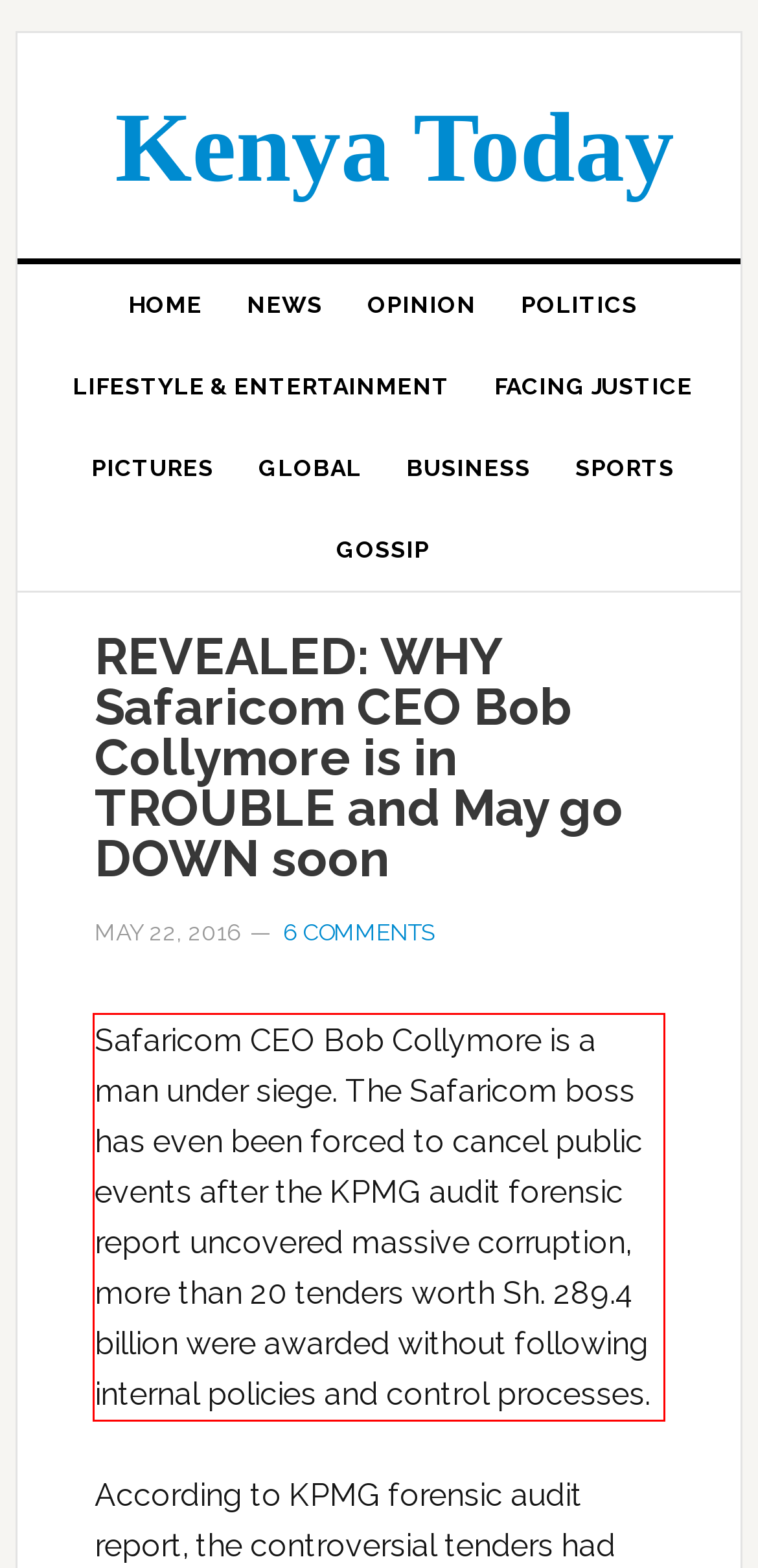With the provided screenshot of a webpage, locate the red bounding box and perform OCR to extract the text content inside it.

Safaricom CEO Bob Collymore is a man under siege. The Safaricom boss has even been forced to cancel public events after the KPMG audit forensic report uncovered massive corruption, more than 20 tenders worth Sh. 289.4 billion were awarded without following internal policies and control processes.